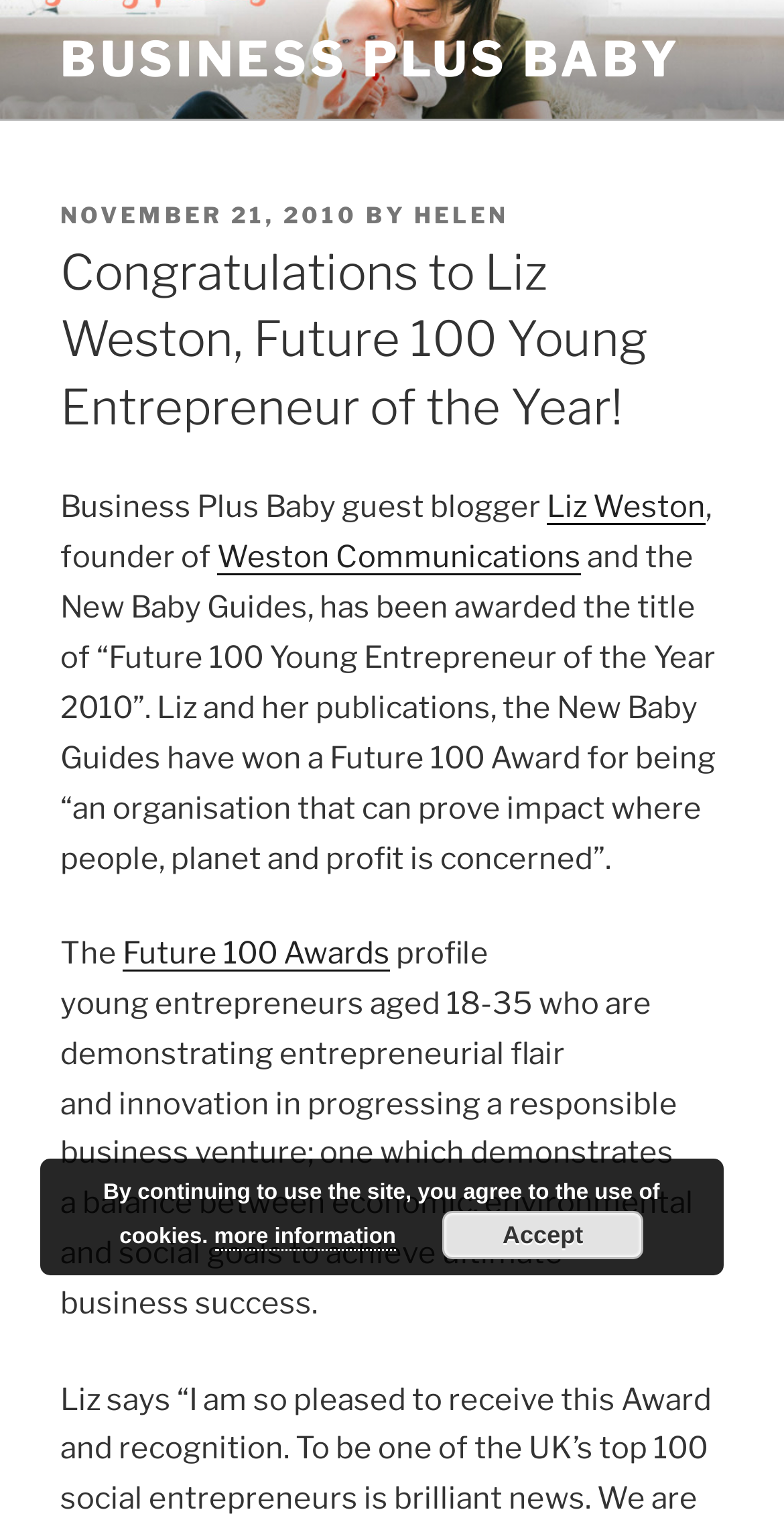Provide the bounding box coordinates of the area you need to click to execute the following instruction: "Find out about the Future 100 Awards".

[0.156, 0.617, 0.497, 0.641]